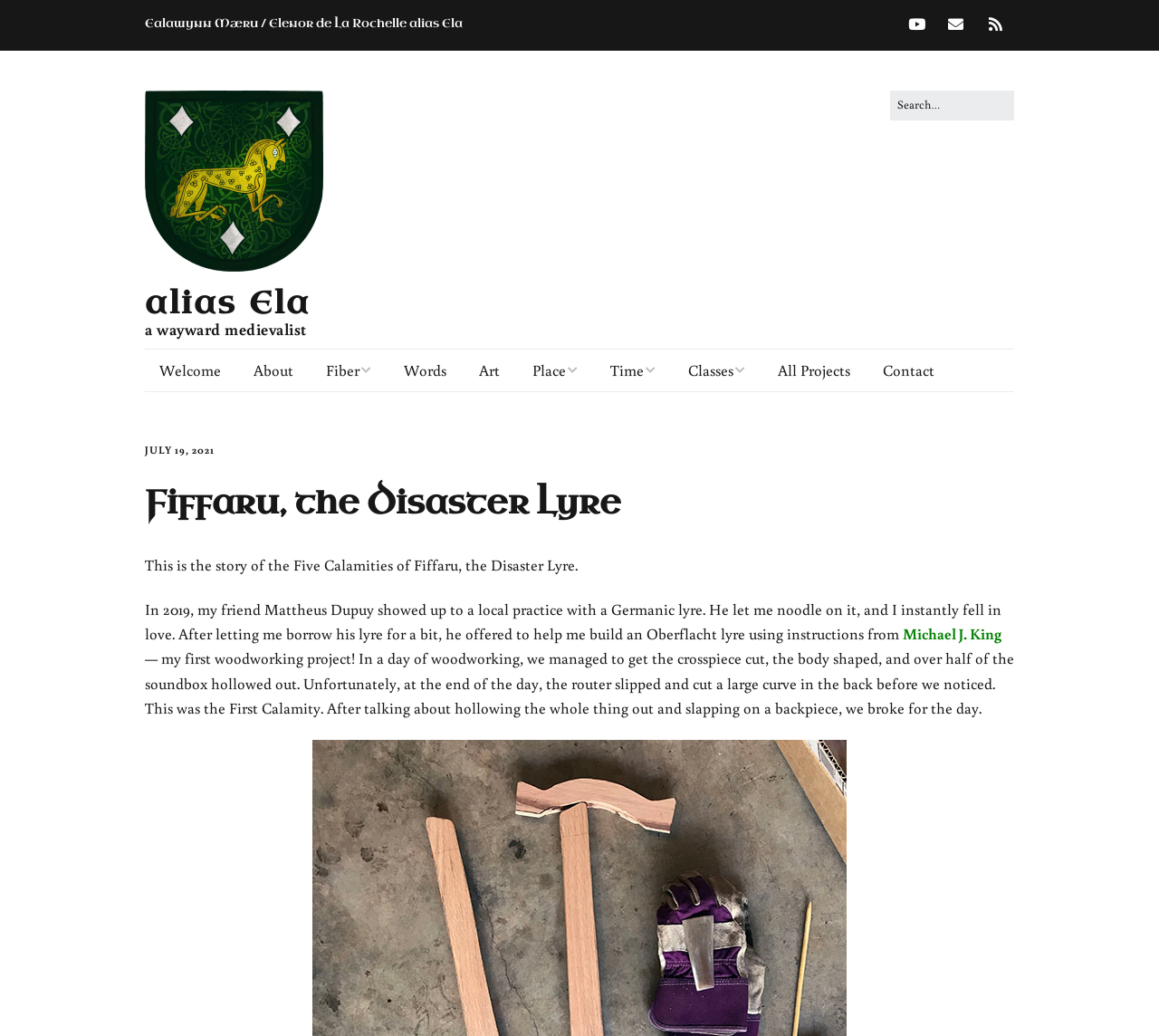What is the Disaster Lyre?
Based on the visual details in the image, please answer the question thoroughly.

I found the answer by looking at the meta description of the webpage which mentions 'Fiffaru, the Disaster Lyre – alias Ela', and also the heading element with the text 'Fiffaru, the Disaster Lyre' which suggests that Fiffaru is the Disaster Lyre.